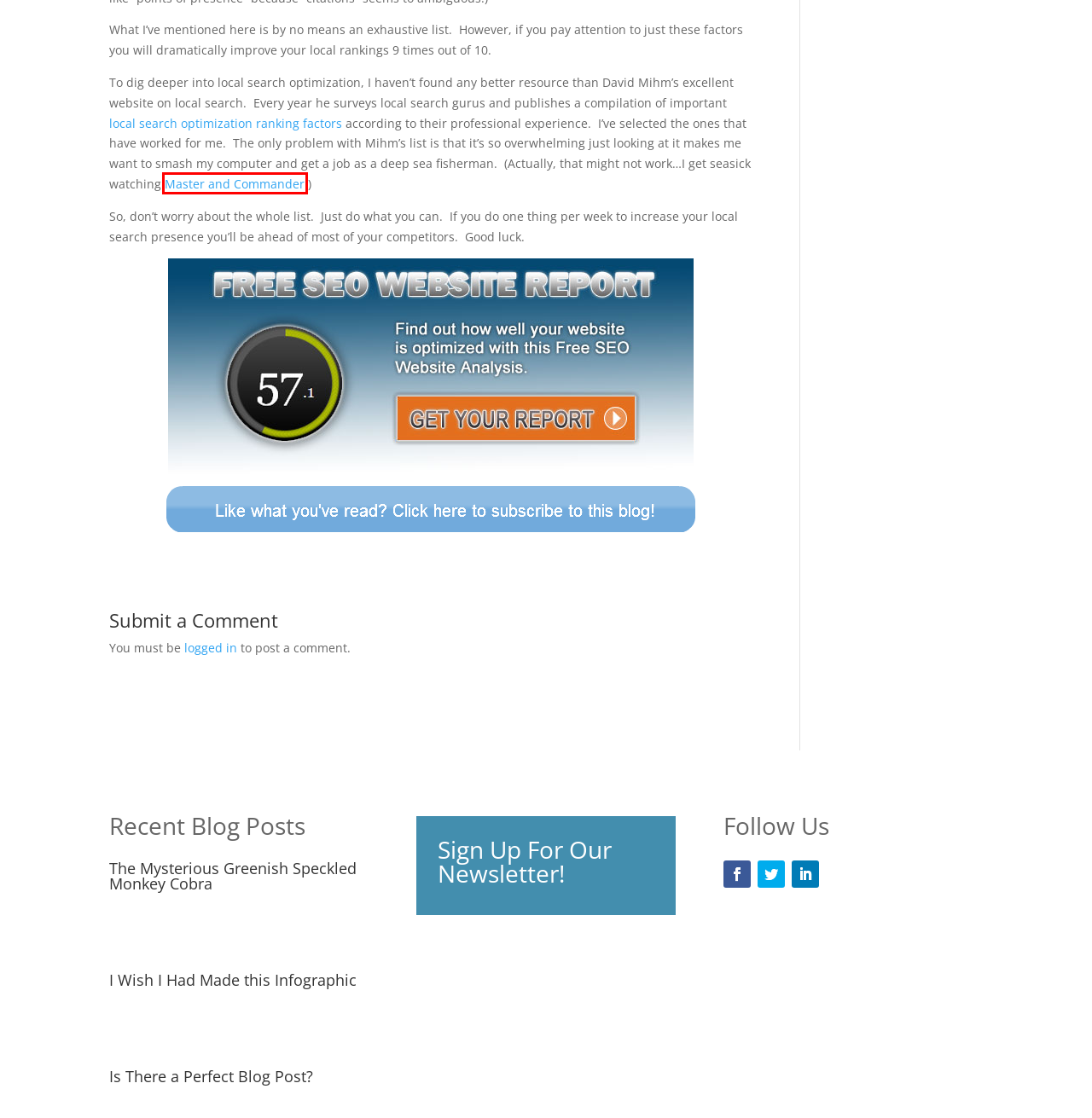You have a screenshot of a webpage with a red rectangle bounding box around an element. Identify the best matching webpage description for the new page that appears after clicking the element in the bounding box. The descriptions are:
A. The Mysterious Greenish Speckled Monkey Cobra
B. How to Rank in Google • Local Search Ranking Factors — David Mihm
C. Is There a Perfect Blog Post?
D. Free SEO Analysis Report
E. Master and Commander: The Far Side of the World (2003) - IMDb
F. Infographic With Google Search Tips for Students
G. Log In ‹ Rocky Mountain Search Engine Academy — WordPress
H. SEO Tools, Tips, and Resources from Rocky Mtn Search

E